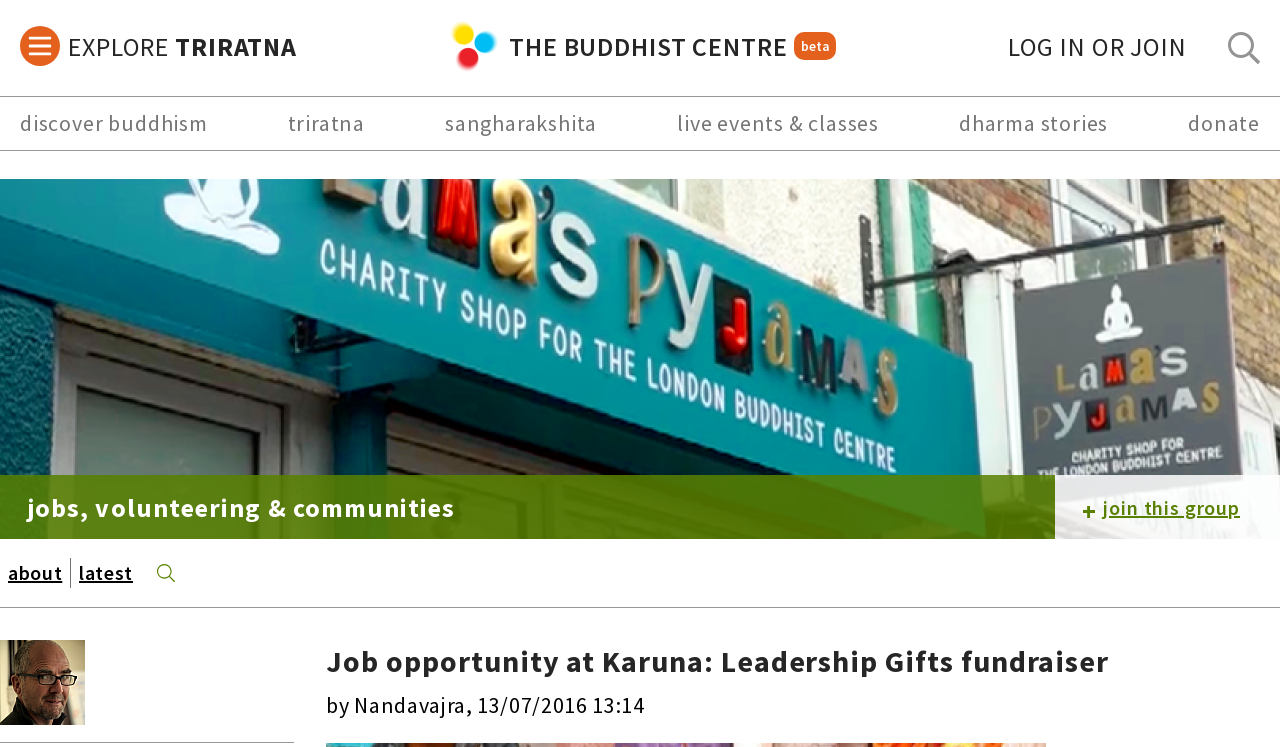Please identify the bounding box coordinates of the clickable area that will allow you to execute the instruction: "Explore 'TRIRATNA'".

[0.137, 0.039, 0.232, 0.084]